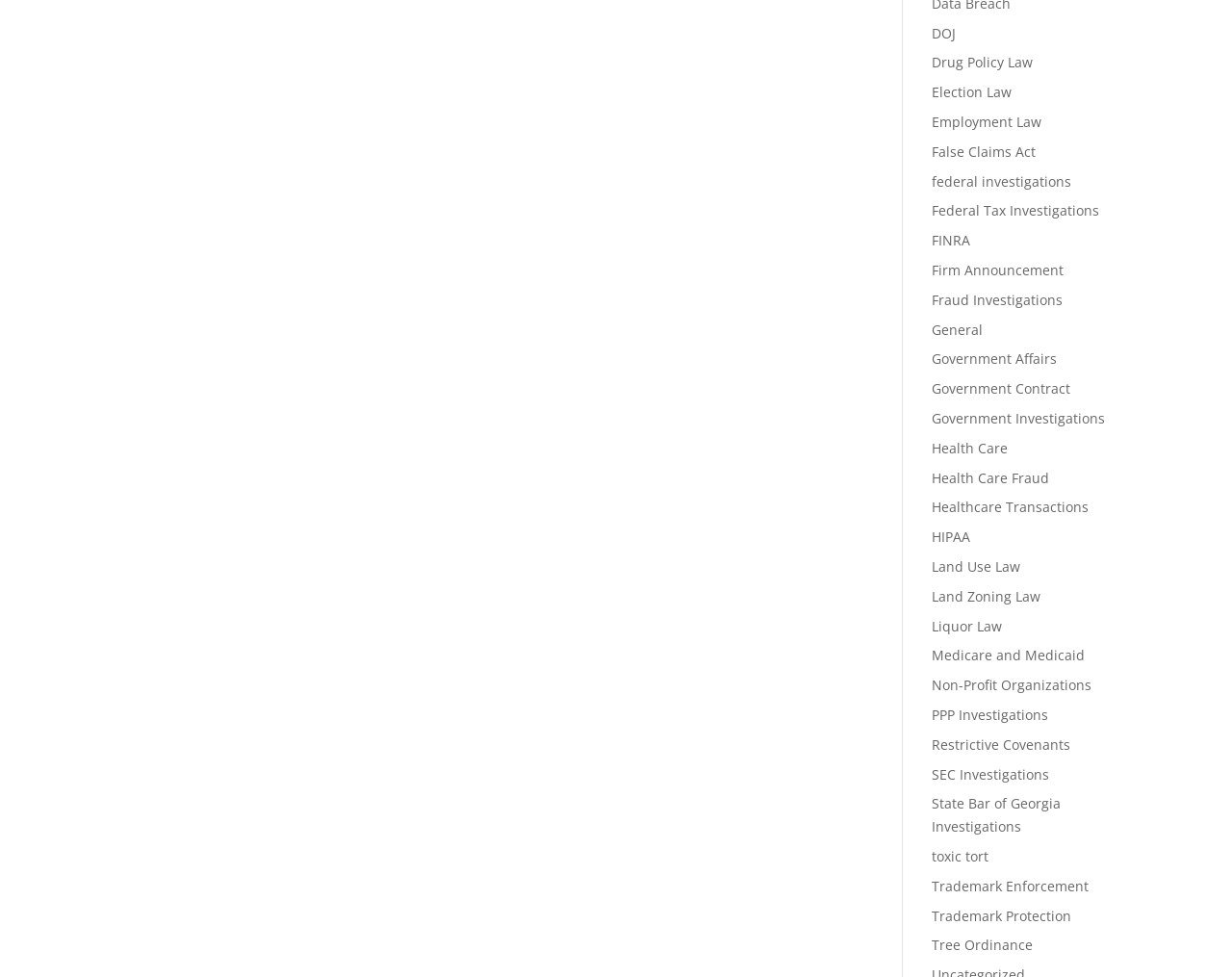What is the main topic of this webpage?
Provide a comprehensive and detailed answer to the question.

Based on the numerous links on the webpage, it appears that the main topic is law, with various subtopics such as employment law, government investigations, and healthcare fraud.